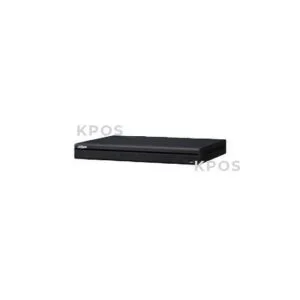Depict the image with a detailed narrative.

The image showcases the "Dahua 32 Channel" network video recorder (NVR), designed for efficient surveillance management. This advanced device features a sleek, compact design with a black casing, indicating its professional applications in security systems. It is tailored for users looking to enhance their security infrastructure, accommodating up to 32 camera channels for comprehensive monitoring. Ideal for various environments, including retail, logistics, and healthcare, this NVR supports multiple connectivity options for seamless integration into existing setups. The product is featured among related offerings, enhancing choices for potential buyers interested in robust surveillance solutions.